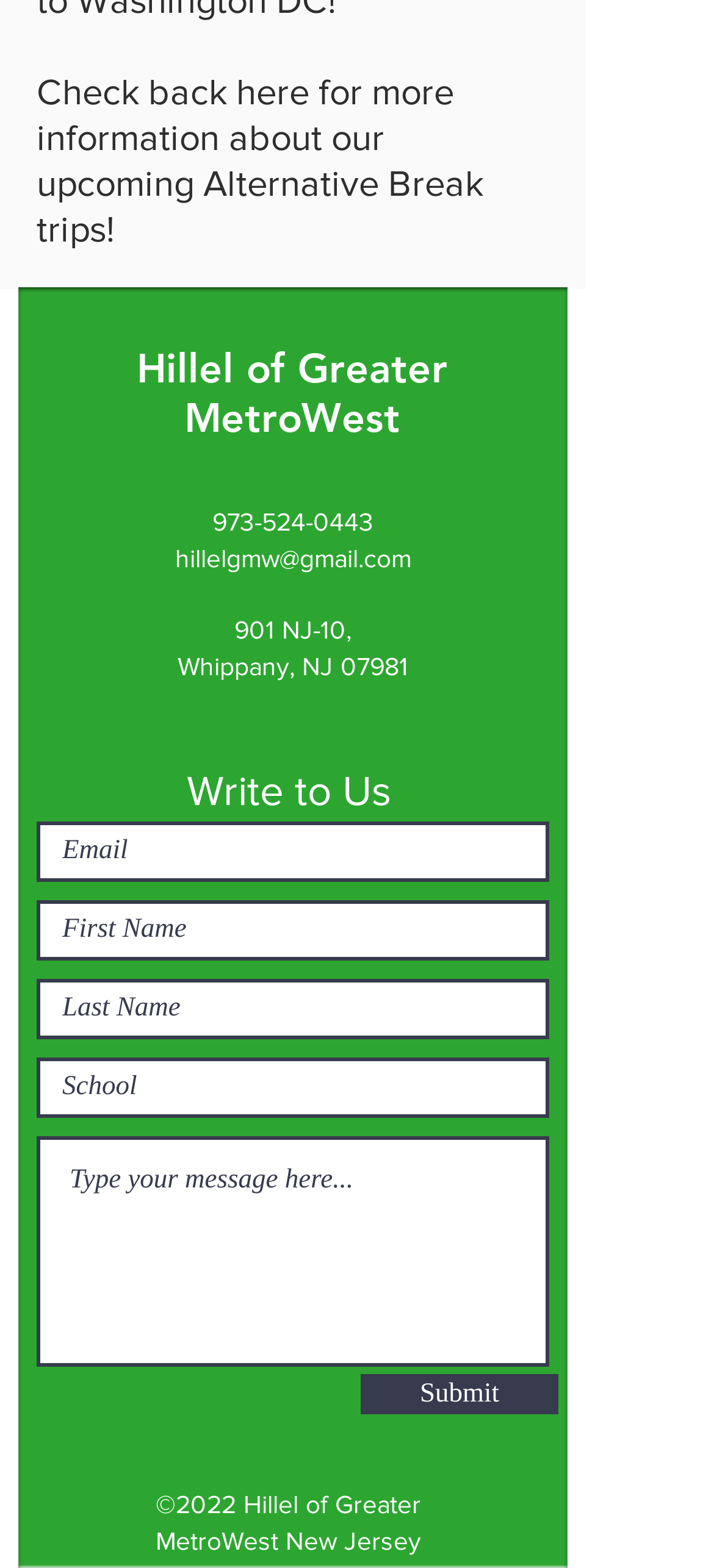What is the address of Hillel of Greater MetroWest?
Look at the image and construct a detailed response to the question.

I found the address by looking at the static text elements with the text '901 NJ-10,' and 'Whippany, NJ 07981' which are located at the coordinates [0.328, 0.392, 0.492, 0.411] and [0.249, 0.415, 0.572, 0.434] respectively.